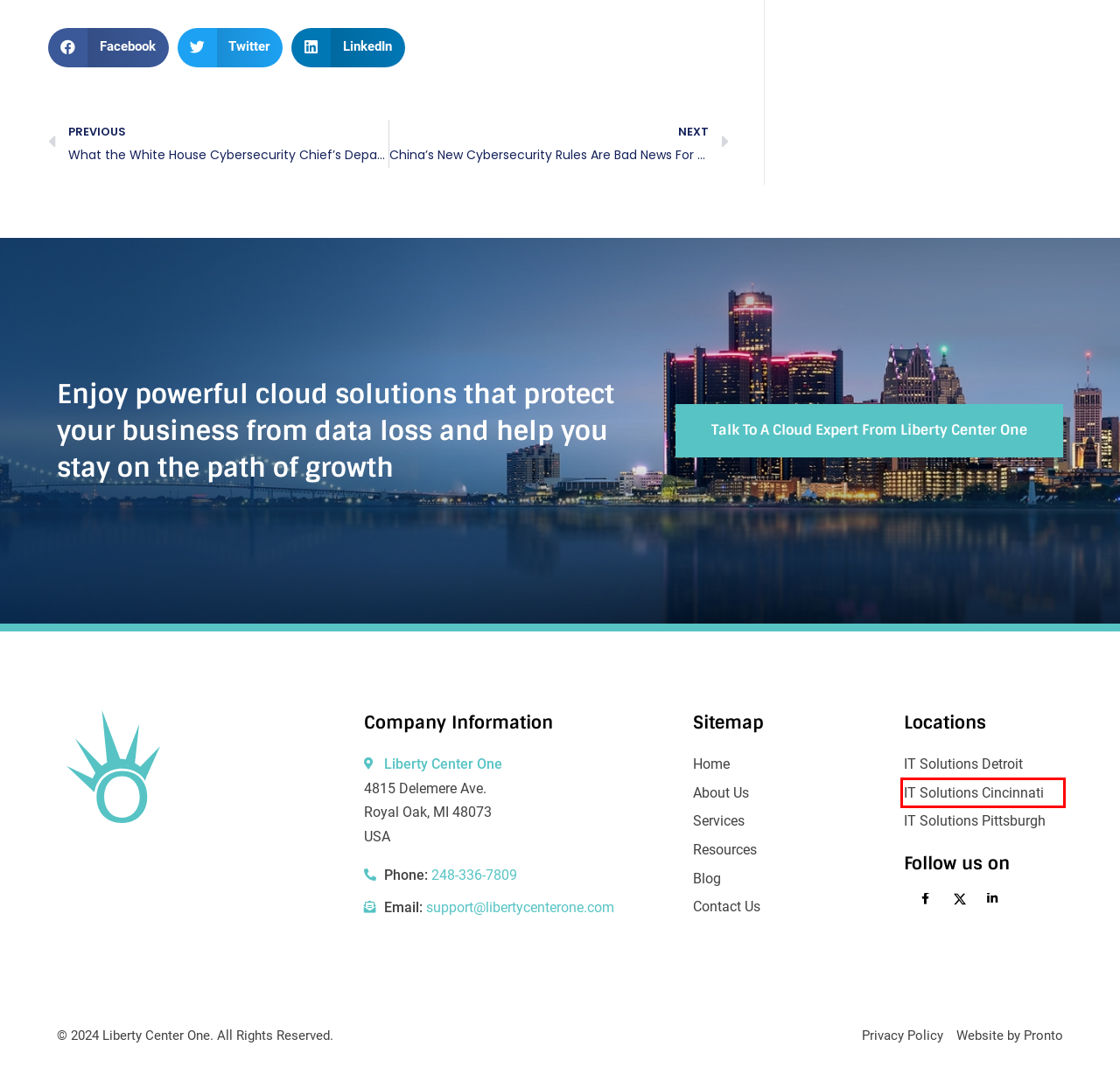You have a screenshot of a webpage with a red bounding box around an element. Identify the webpage description that best fits the new page that appears after clicking the selected element in the red bounding box. Here are the candidates:
A. China's New Cybersecurity Rules Are Bad News For Everyone
B. IT Support Detroit | Liberty Center One
C. IT Managed Services Pittsburgh | Liberty Center One
D. Resources | Liberty Center One
E. What the White House Cybersecurity Chief's Departure Can Teach About Securing an Organization
F. Managed IT Services Cleveland | Liberty Center One
G. Privacy Policy | Liberty Center One
H. Pronto Marketing | WordPress Management & SEO Agency

F